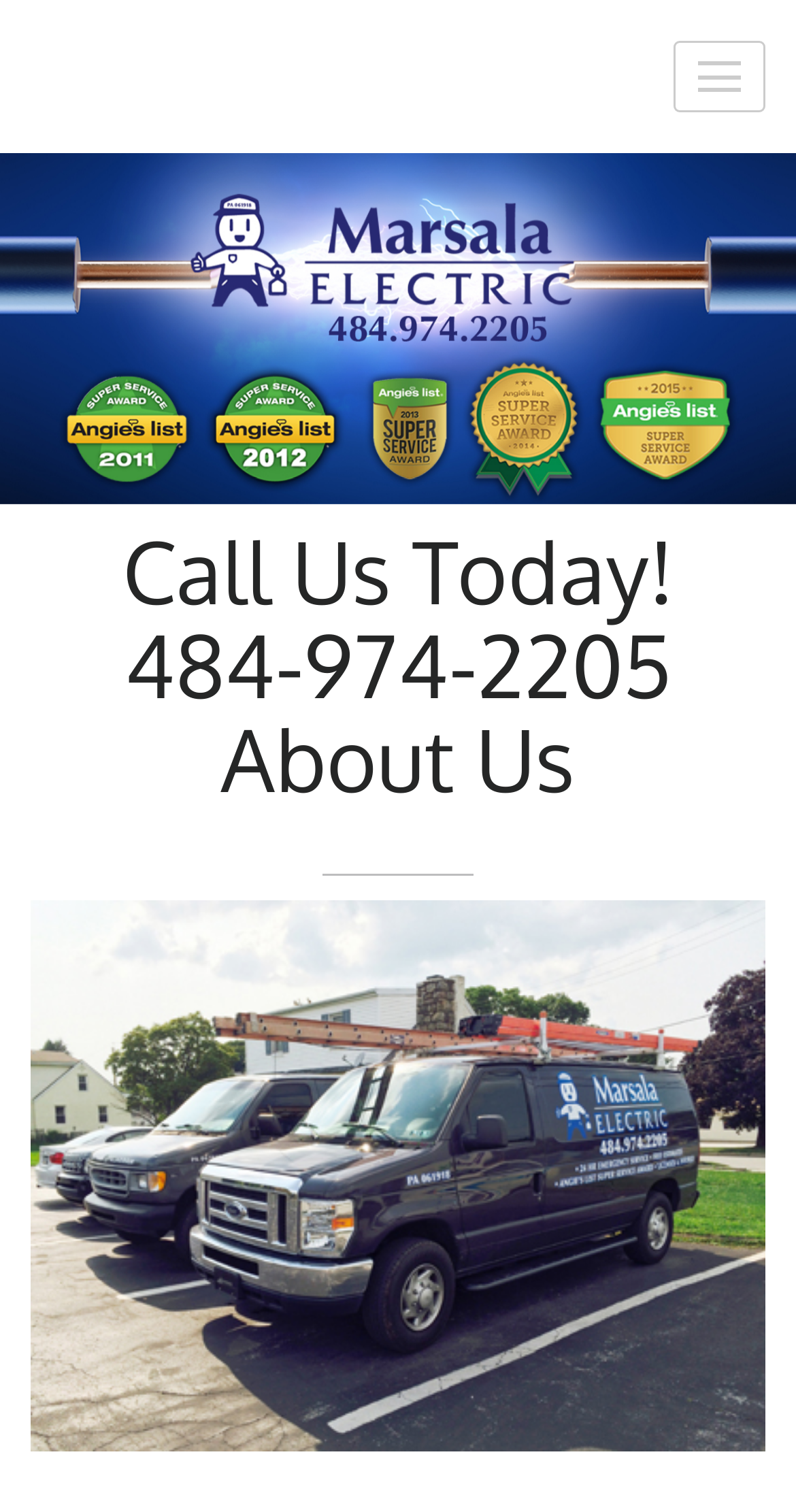Answer with a single word or phrase: 
What is the name of the company?

Marsala Electric